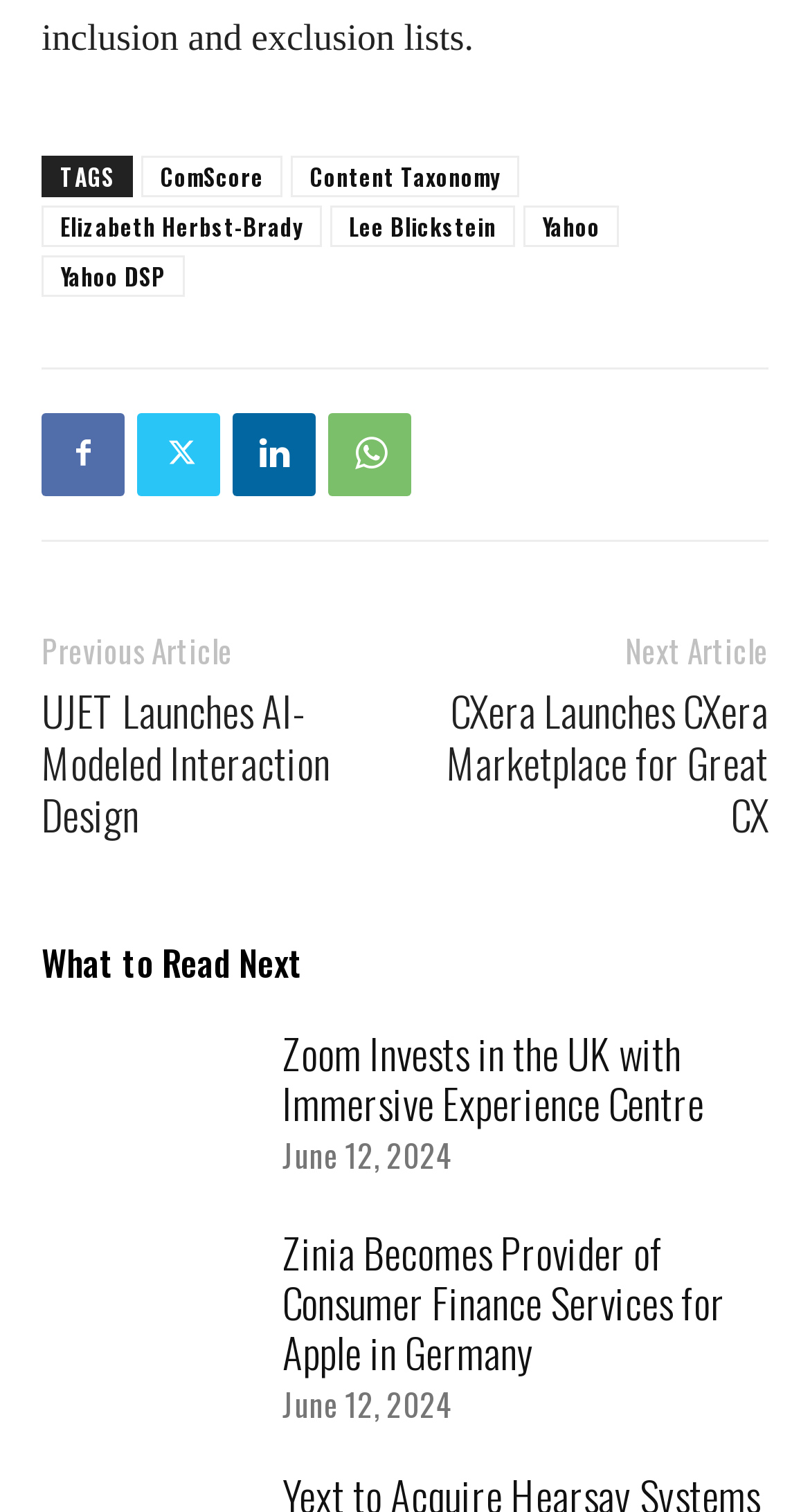What is the title of the first article?
Using the image as a reference, answer the question in detail.

I looked at the link elements in the main content section and found the first article title, which is 'UJET Launches AI-Modeled Interaction Design'.